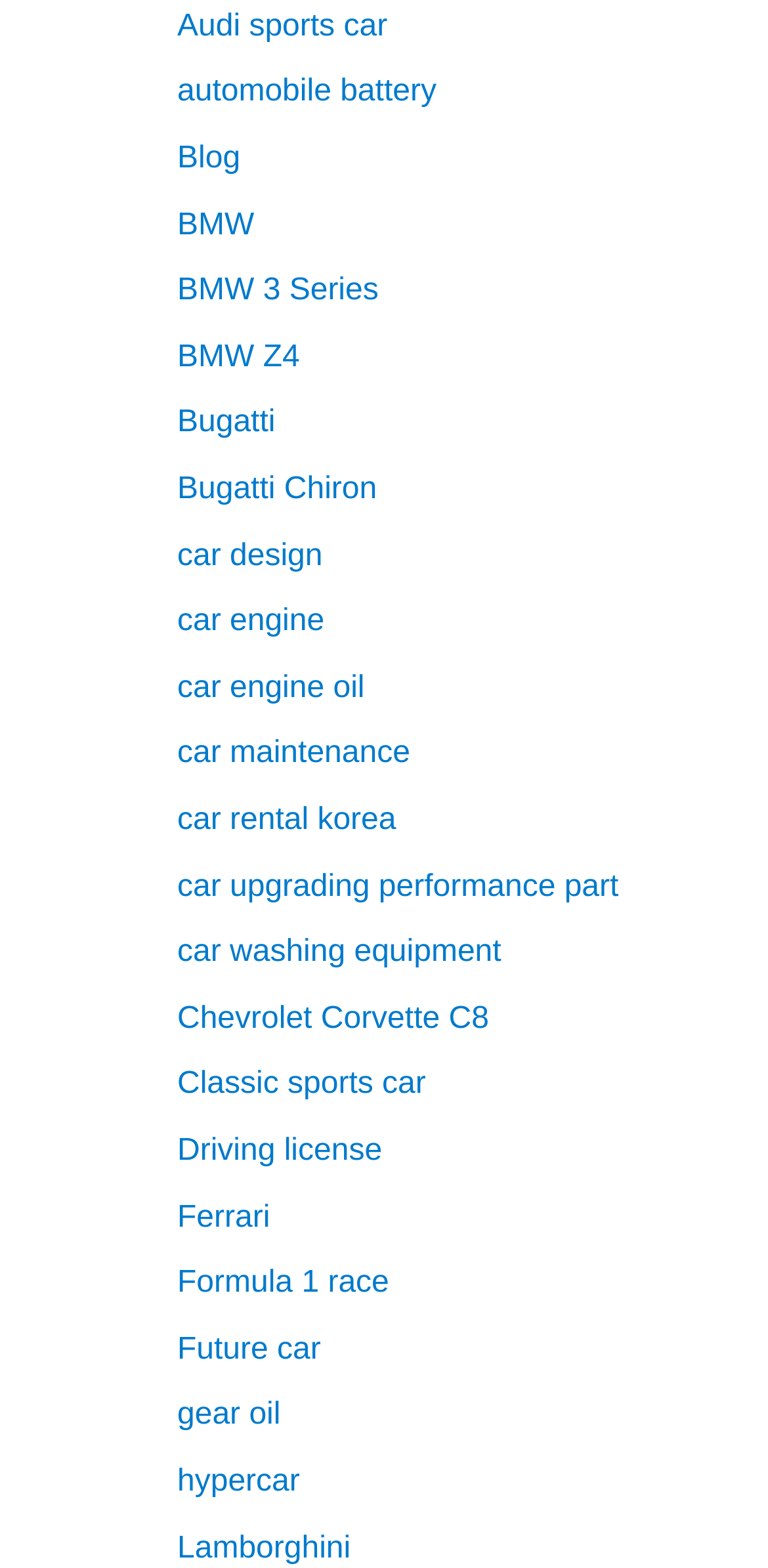Find and provide the bounding box coordinates for the UI element described with: "Ferrari".

[0.231, 0.765, 0.352, 0.787]